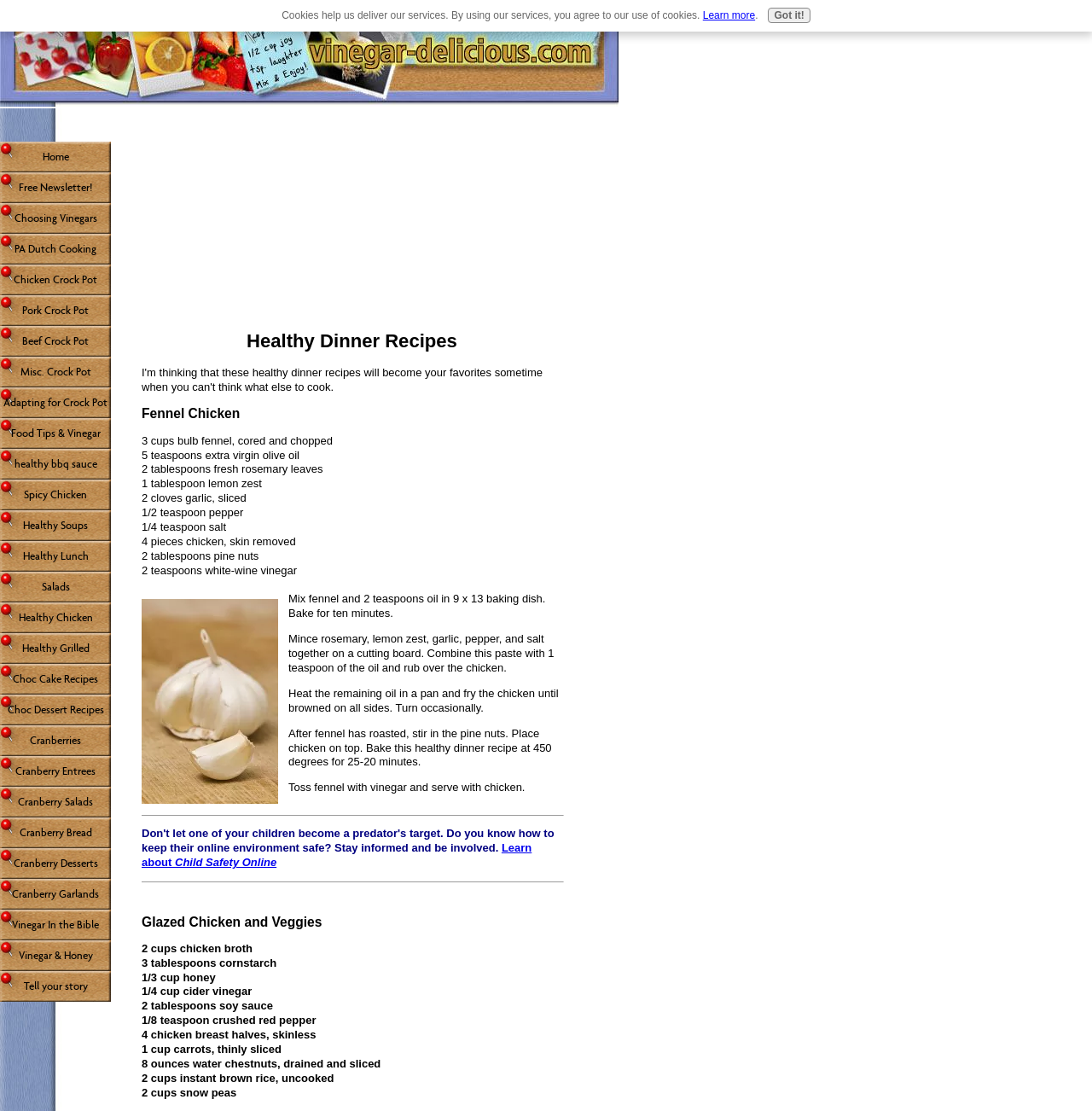Please provide the bounding box coordinates in the format (top-left x, top-left y, bottom-right x, bottom-right y). Remember, all values are floating point numbers between 0 and 1. What is the bounding box coordinate of the region described as: Learn about Child Safety Online

[0.13, 0.758, 0.487, 0.782]